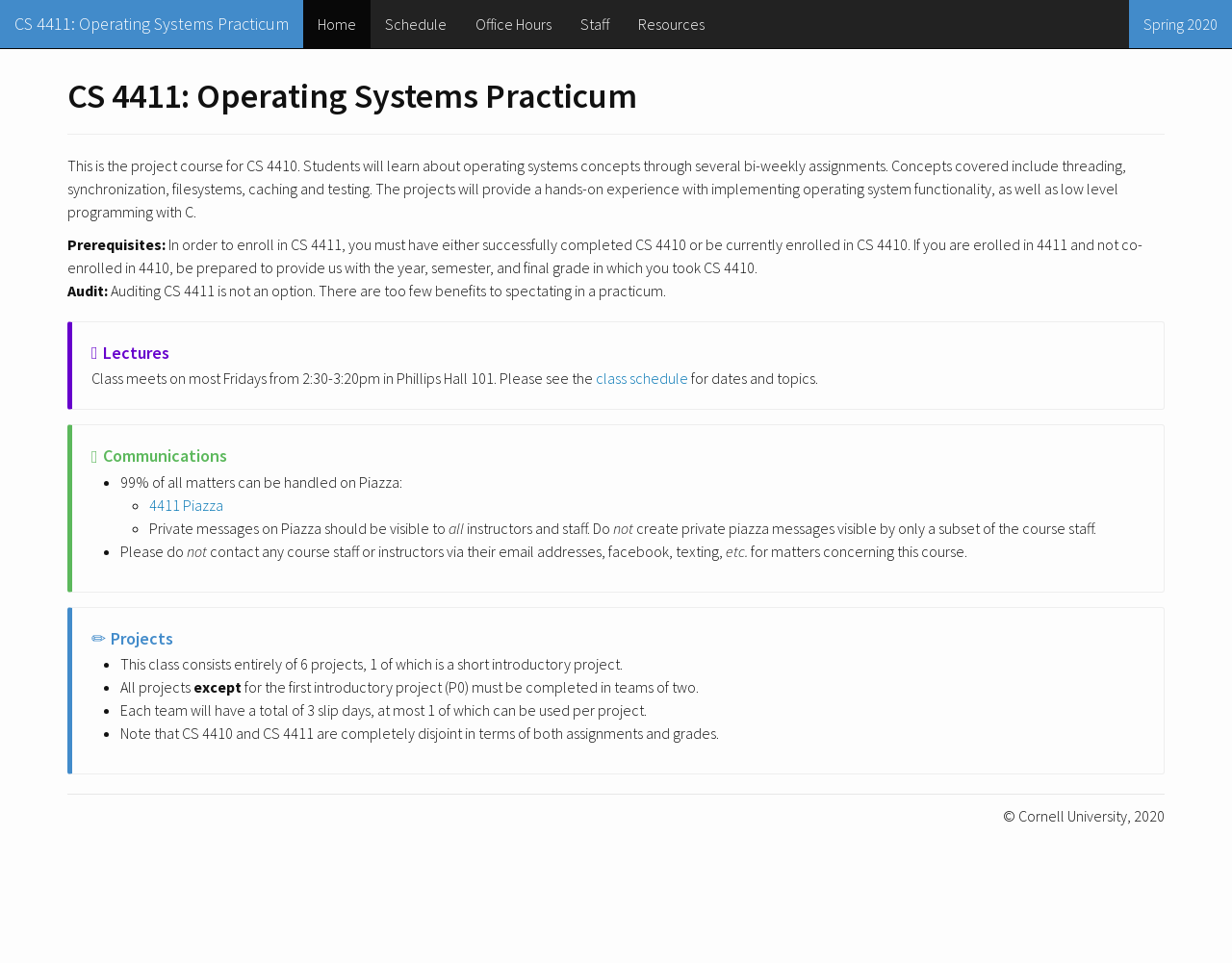What is the total number of slip days for each team?
Can you offer a detailed and complete answer to this question?

The webpage states that 'Each team will have a total of 3 slip days, at most 1 of which can be used per project.' This indicates that each team has a total of 3 slip days.